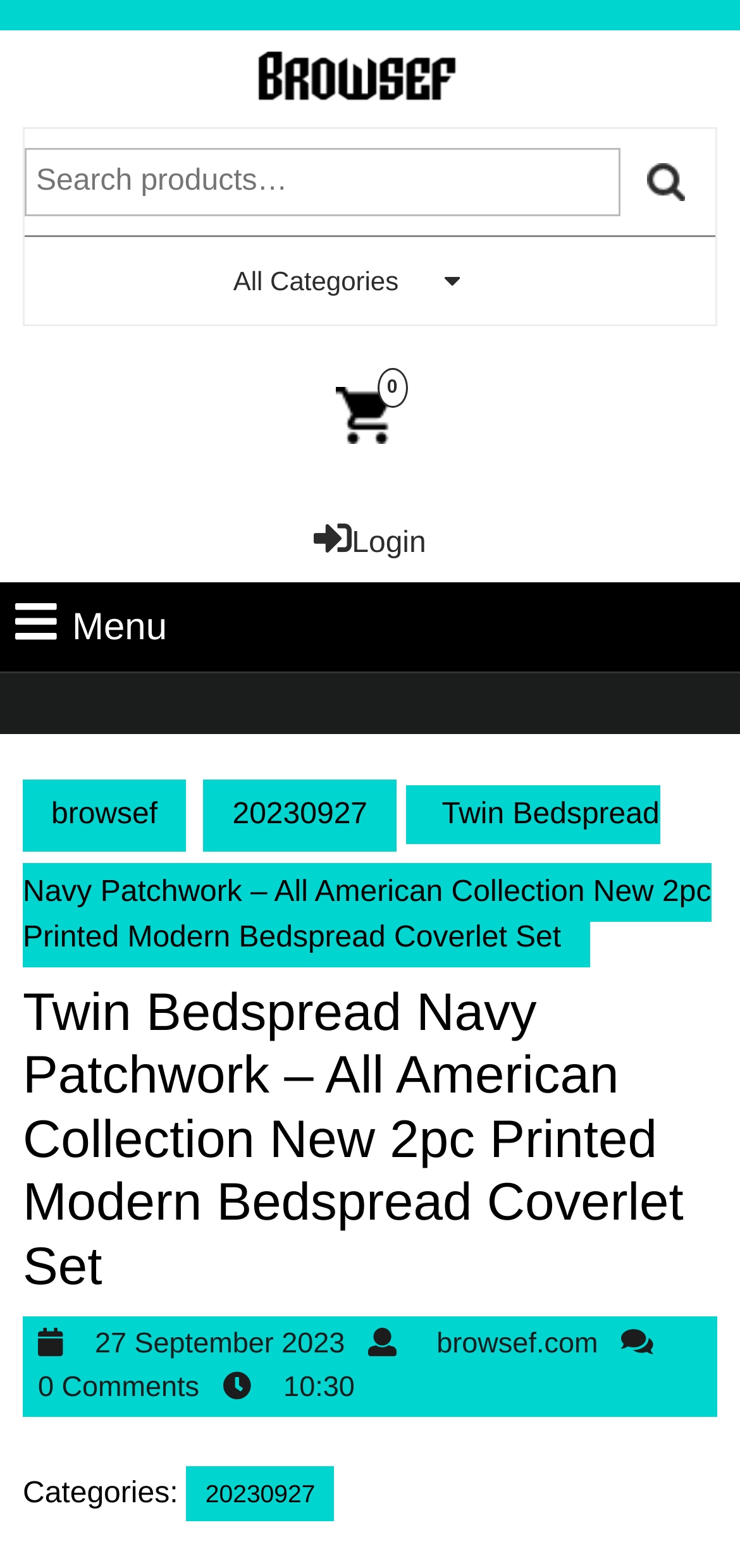Please give a concise answer to this question using a single word or phrase: 
What is the text on the button next to the search box?

Search